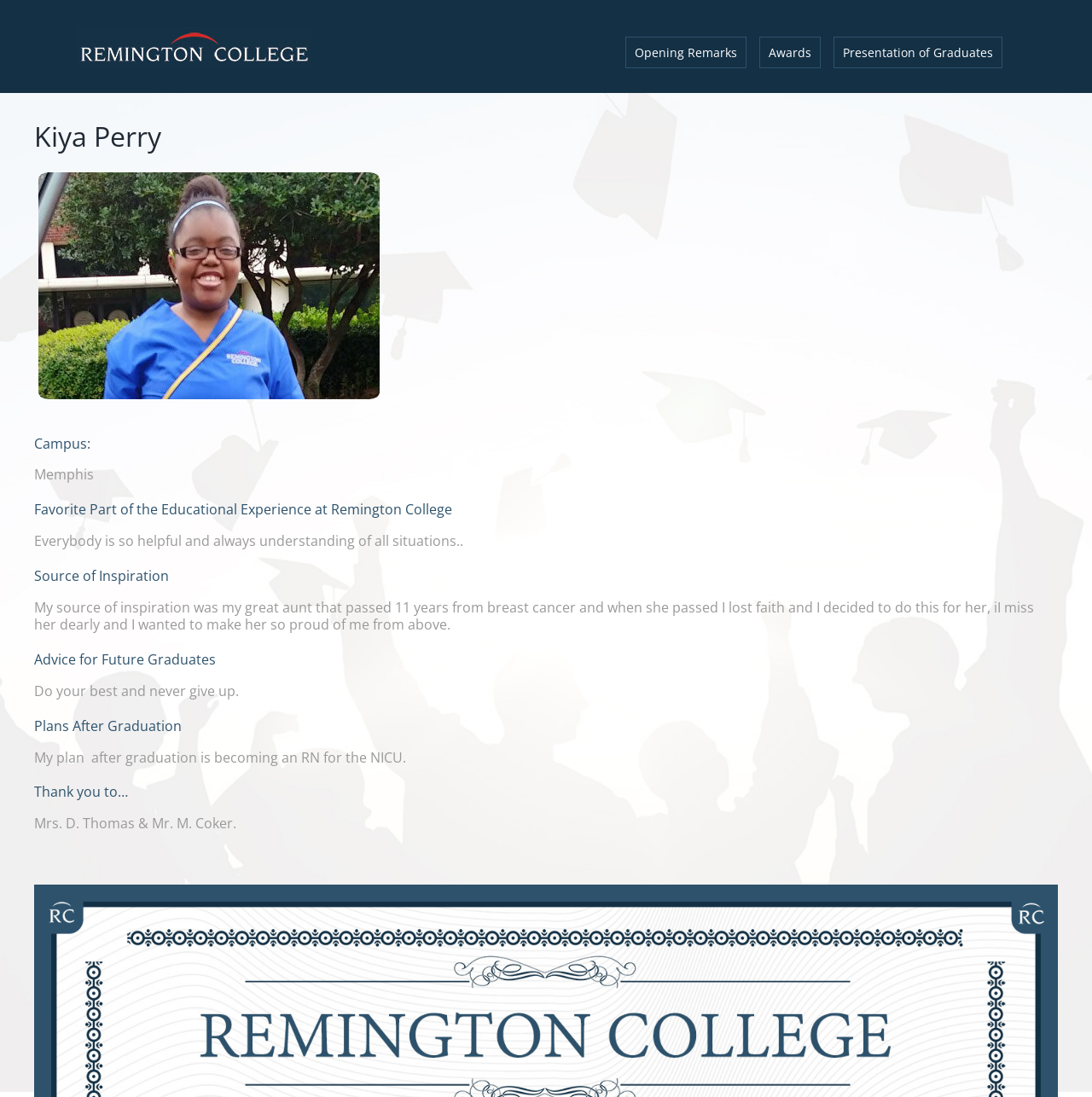Find the bounding box coordinates for the UI element whose description is: "Awards". The coordinates should be four float numbers between 0 and 1, in the format [left, top, right, bottom].

[0.695, 0.033, 0.752, 0.062]